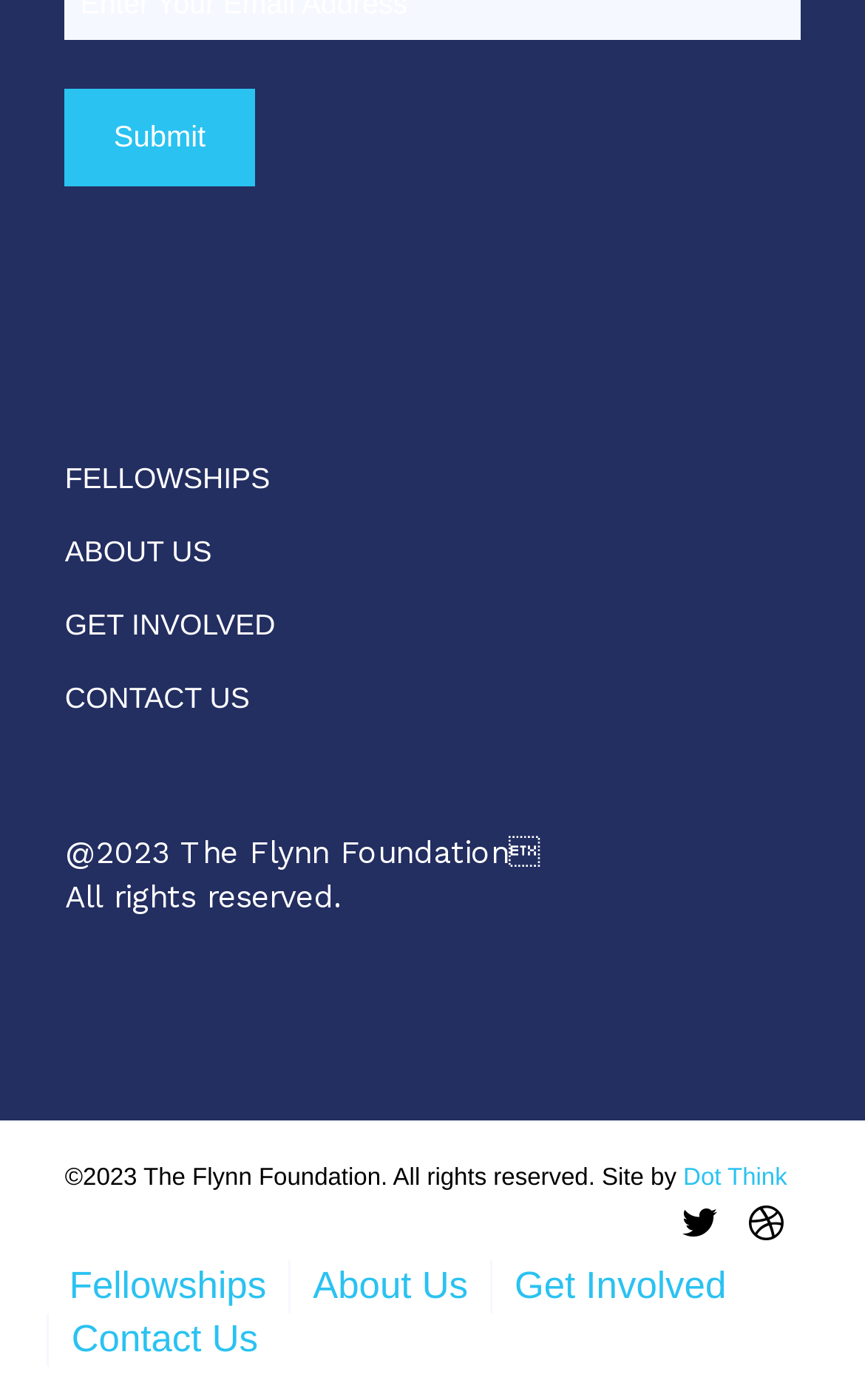Look at the image and give a detailed response to the following question: How many links are in the footer?

I counted the links in the footer section, which includes 'FELLOWSHIPS', 'ABOUT US', 'GET INVOLVED', 'CONTACT US', and 'Dot Think', totaling 5 links.